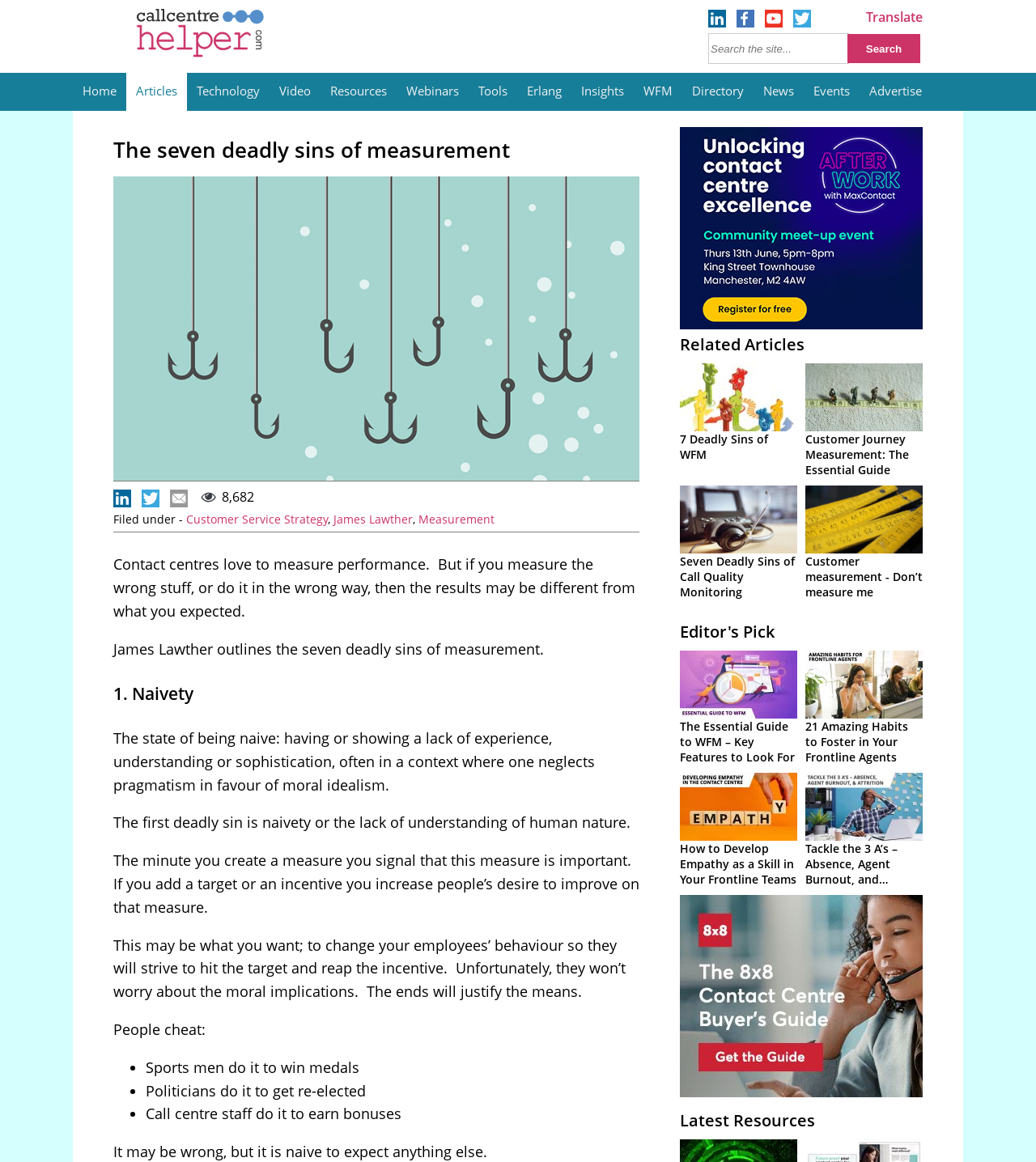What is the author of the article?
Your answer should be a single word or phrase derived from the screenshot.

James Lawther